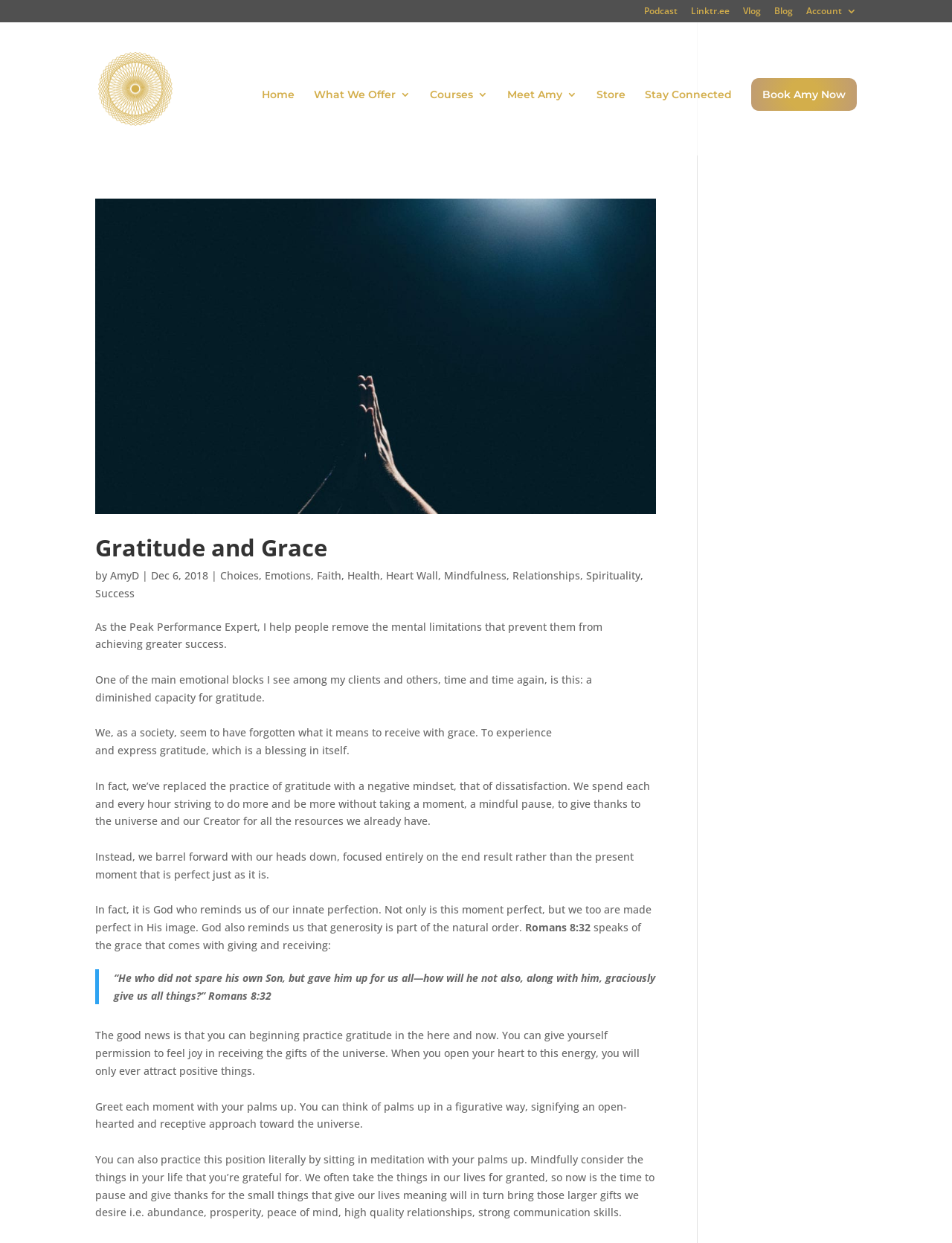Find the main header of the webpage and produce its text content.

Commonly Asked Questions